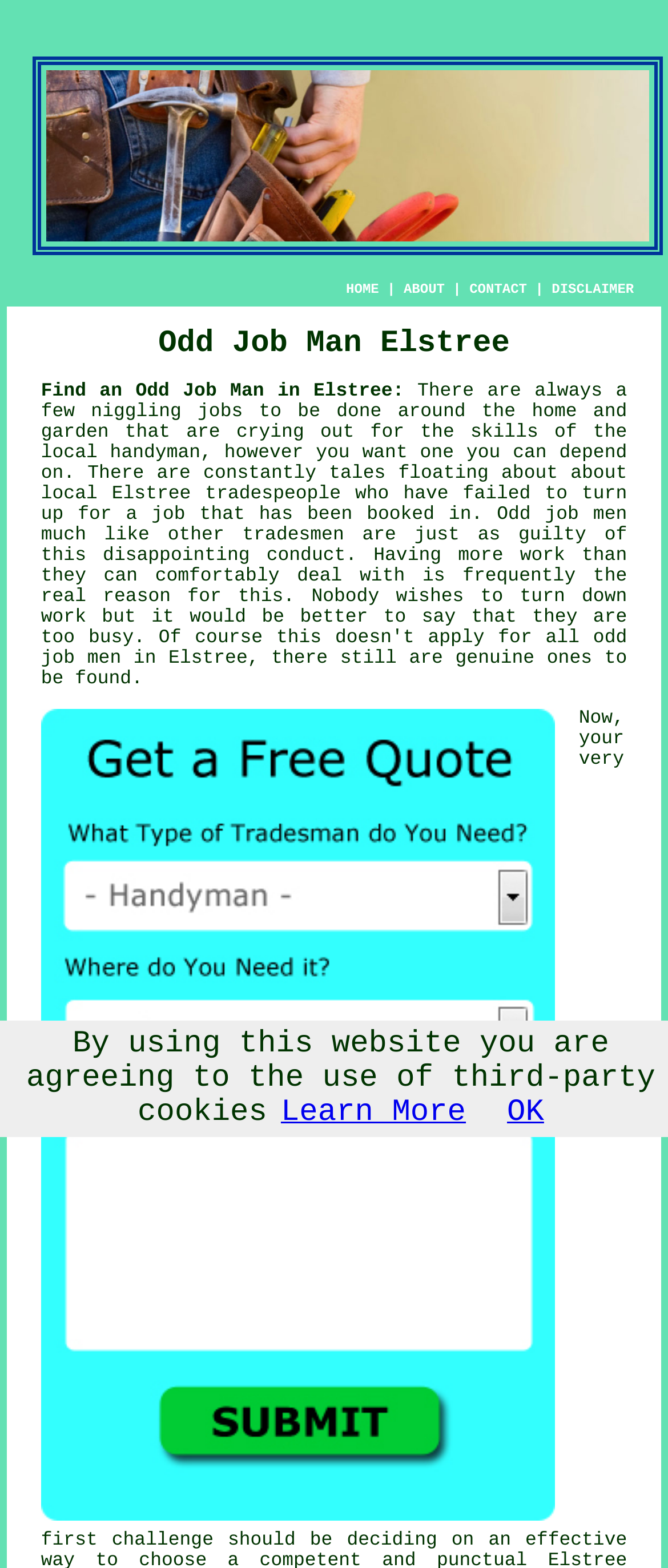Identify and generate the primary title of the webpage.

Odd Job Man Elstree